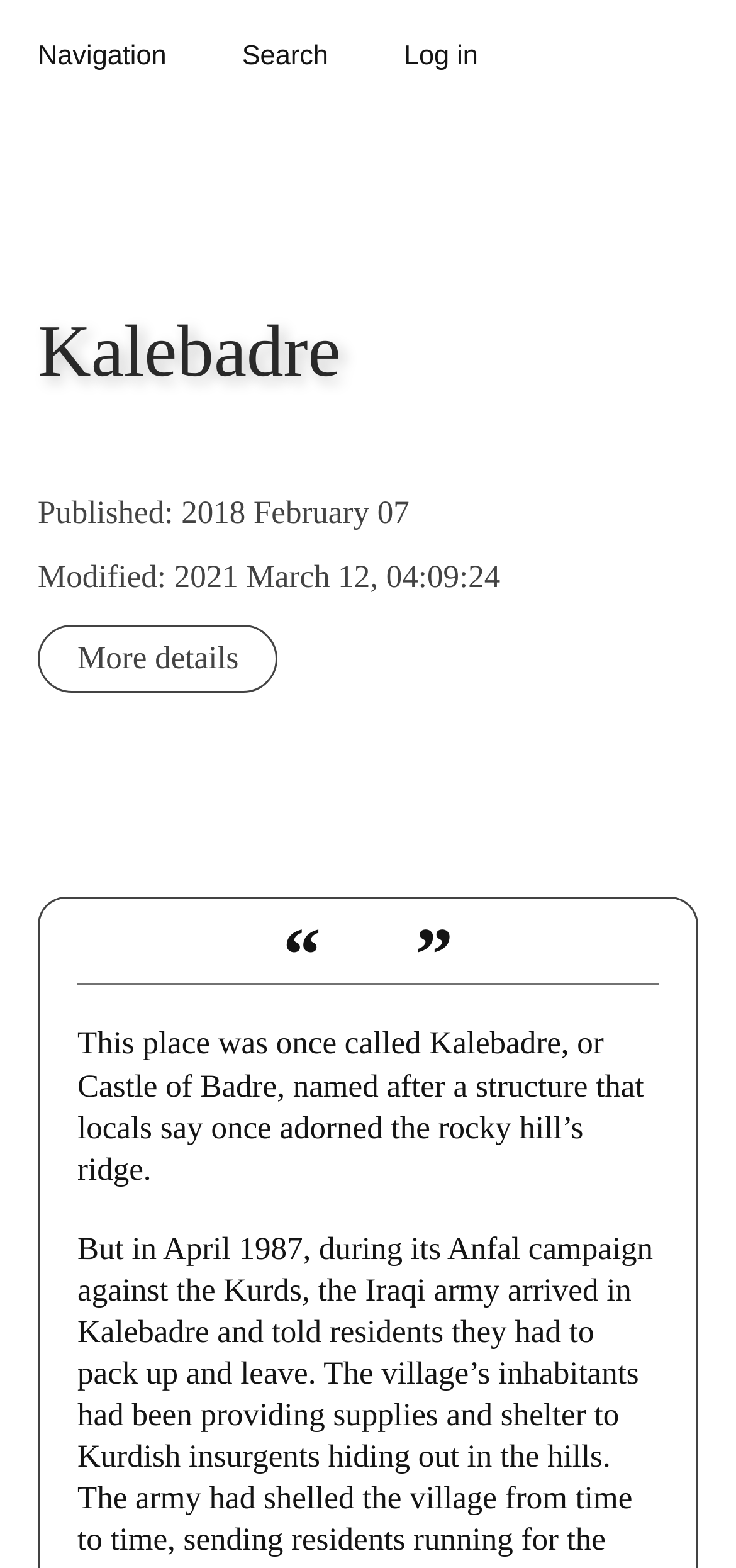Describe in detail what you see on the webpage.

The webpage is about Kalebadre, with a prominent heading displaying the title "Kalebadre" at the top center of the page. Below the heading, there are three buttons aligned horizontally, labeled "Navigation", "Search", and "Log in", respectively, at the top left, center, and right of the page.

Underneath the buttons, there is a section with two lines of text. The first line starts with "Published:" followed by a date "2018 February 07". The second line starts with "Modified:" followed by a date "2021 March 12, 04:09:24". These lines are positioned at the top left of the page.

Below this section, there is a button labeled "More details" at the top left of the page. When clicked, it reveals a paragraph of text that describes Kalebadre, stating that it was once called Castle of Badre, named after a structure that locals say once adorned the rocky hill's ridge. This paragraph is positioned at the center of the page, taking up a significant amount of space.